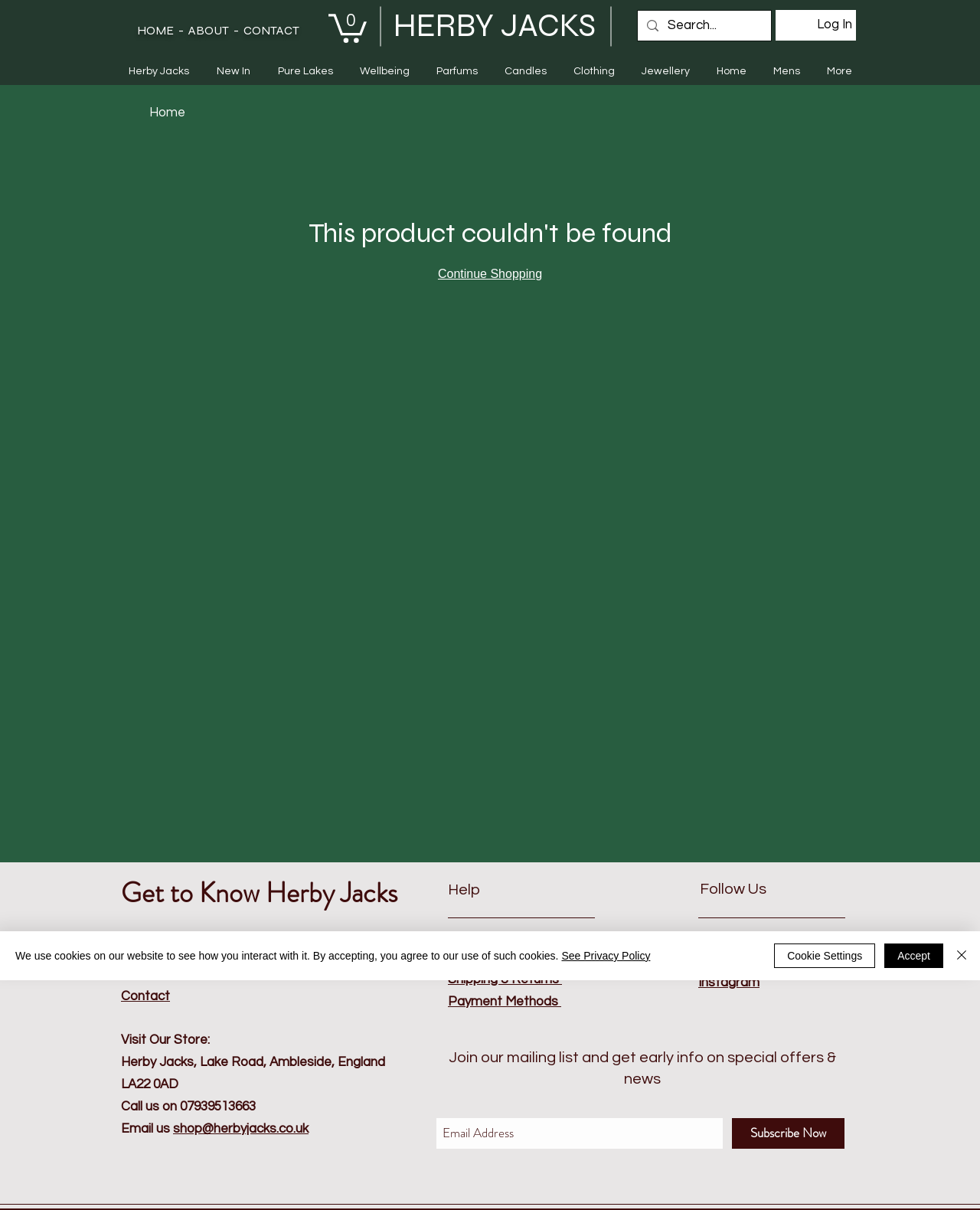Identify the bounding box coordinates for the region of the element that should be clicked to carry out the instruction: "Subscribe to the newsletter". The bounding box coordinates should be four float numbers between 0 and 1, i.e., [left, top, right, bottom].

[0.747, 0.924, 0.862, 0.949]